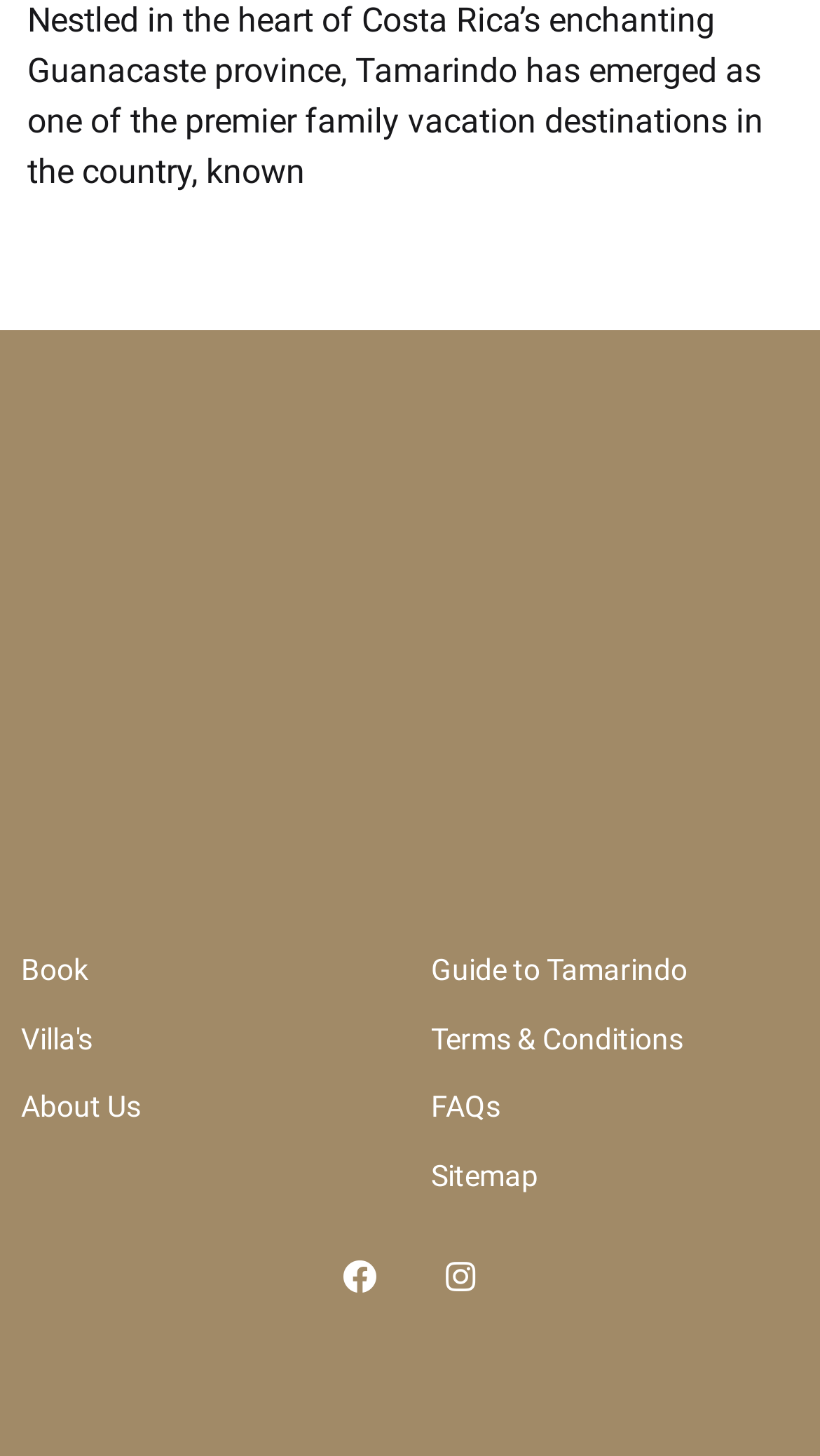Give a one-word or one-phrase response to the question: 
What is the purpose of the 'About Us' link?

To know about the website owners